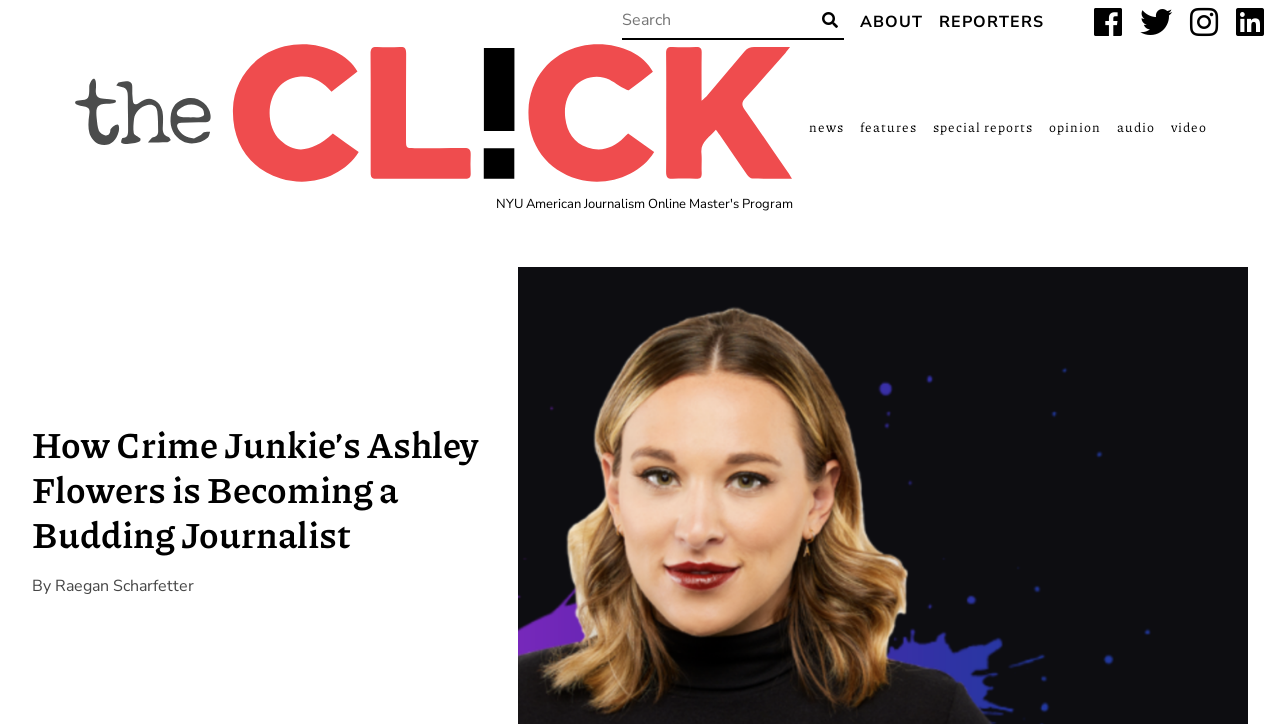Respond with a single word or phrase to the following question:
What is the name of the program mentioned in the link?

NYU American Journalism Online Master's Program